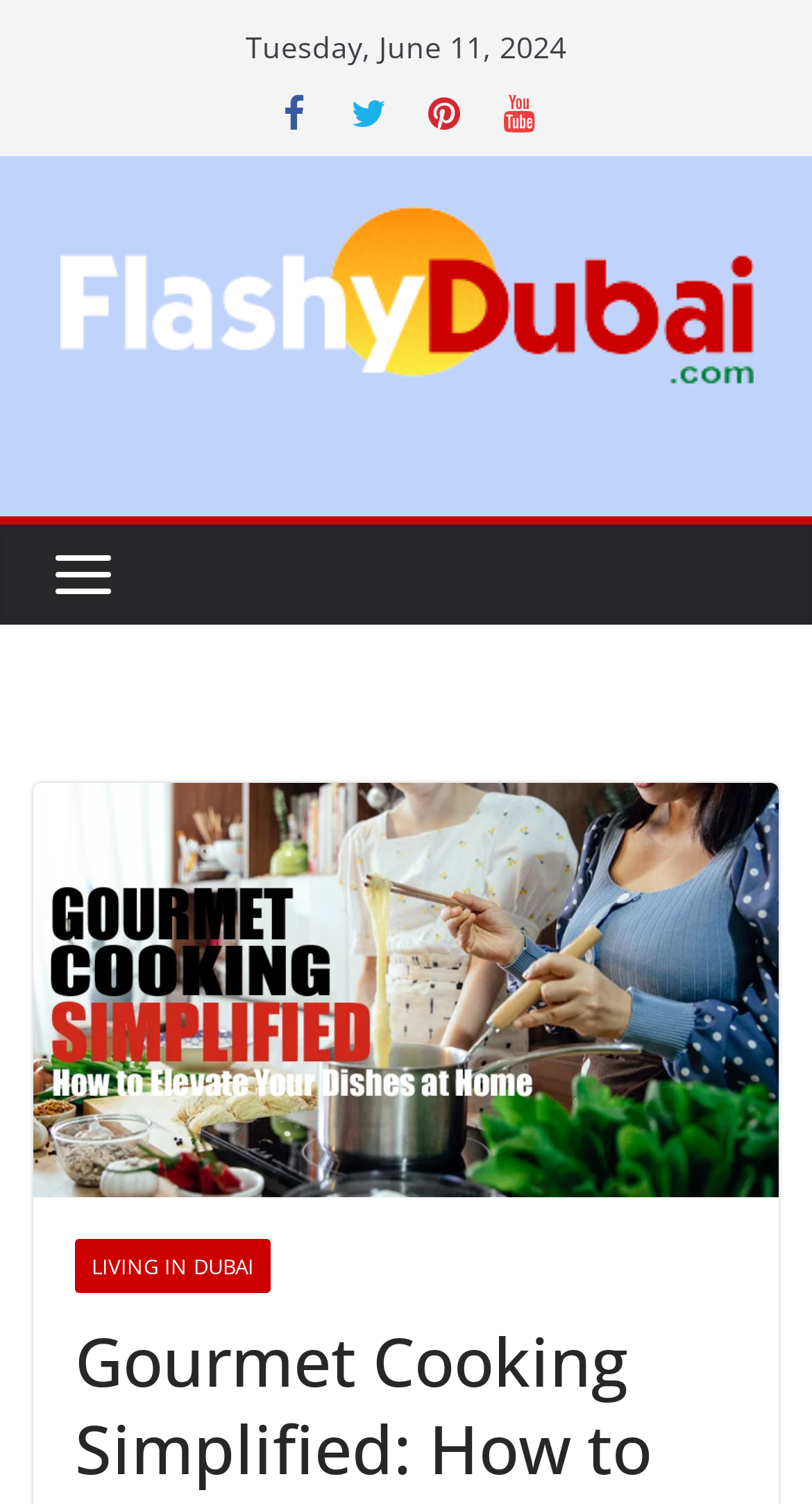Given the element description "Feedback / Contact", identify the bounding box of the corresponding UI element.

None